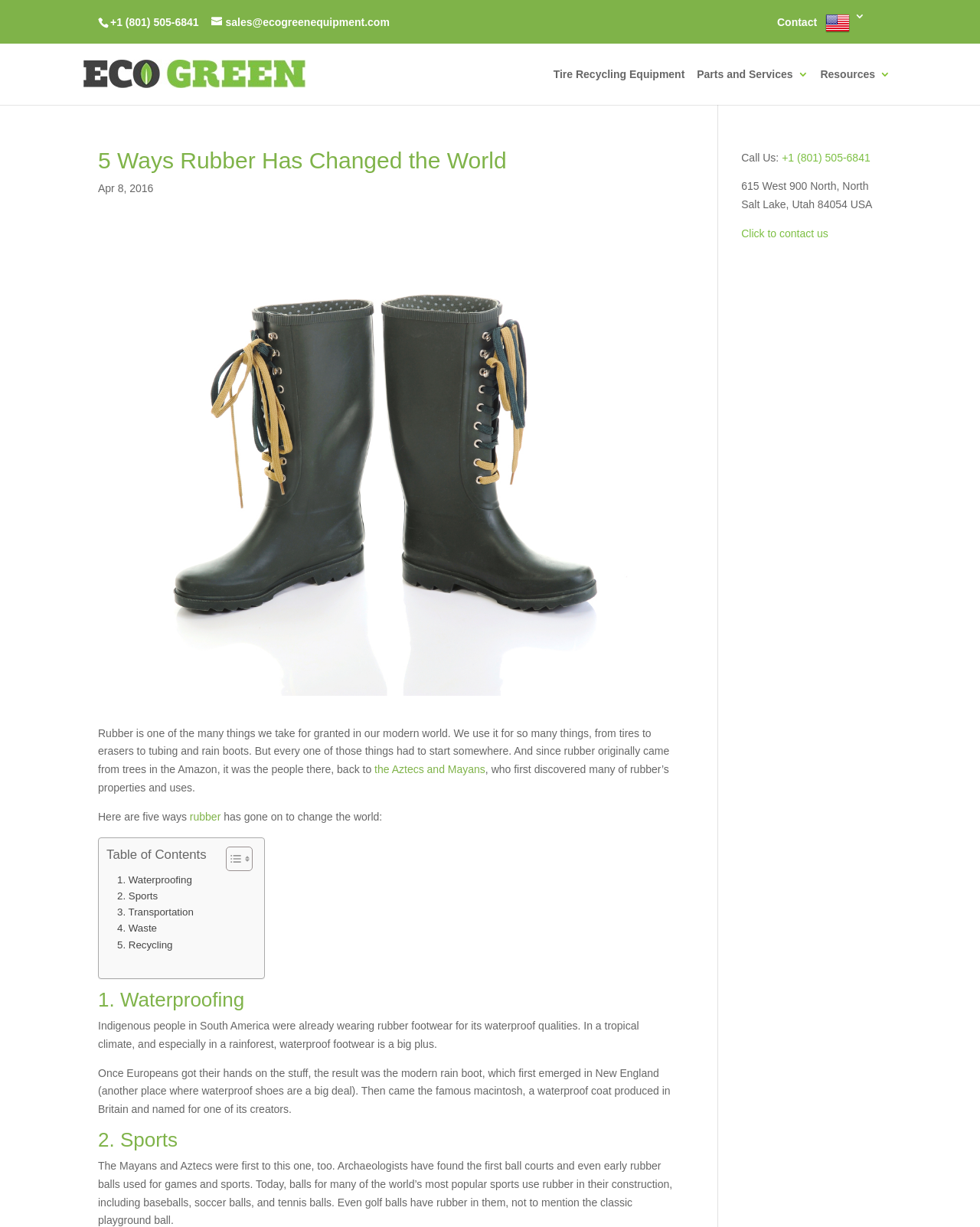Using the given element description, provide the bounding box coordinates (top-left x, top-left y, bottom-right x, bottom-right y) for the corresponding UI element in the screenshot: 4. Waste

[0.12, 0.75, 0.16, 0.763]